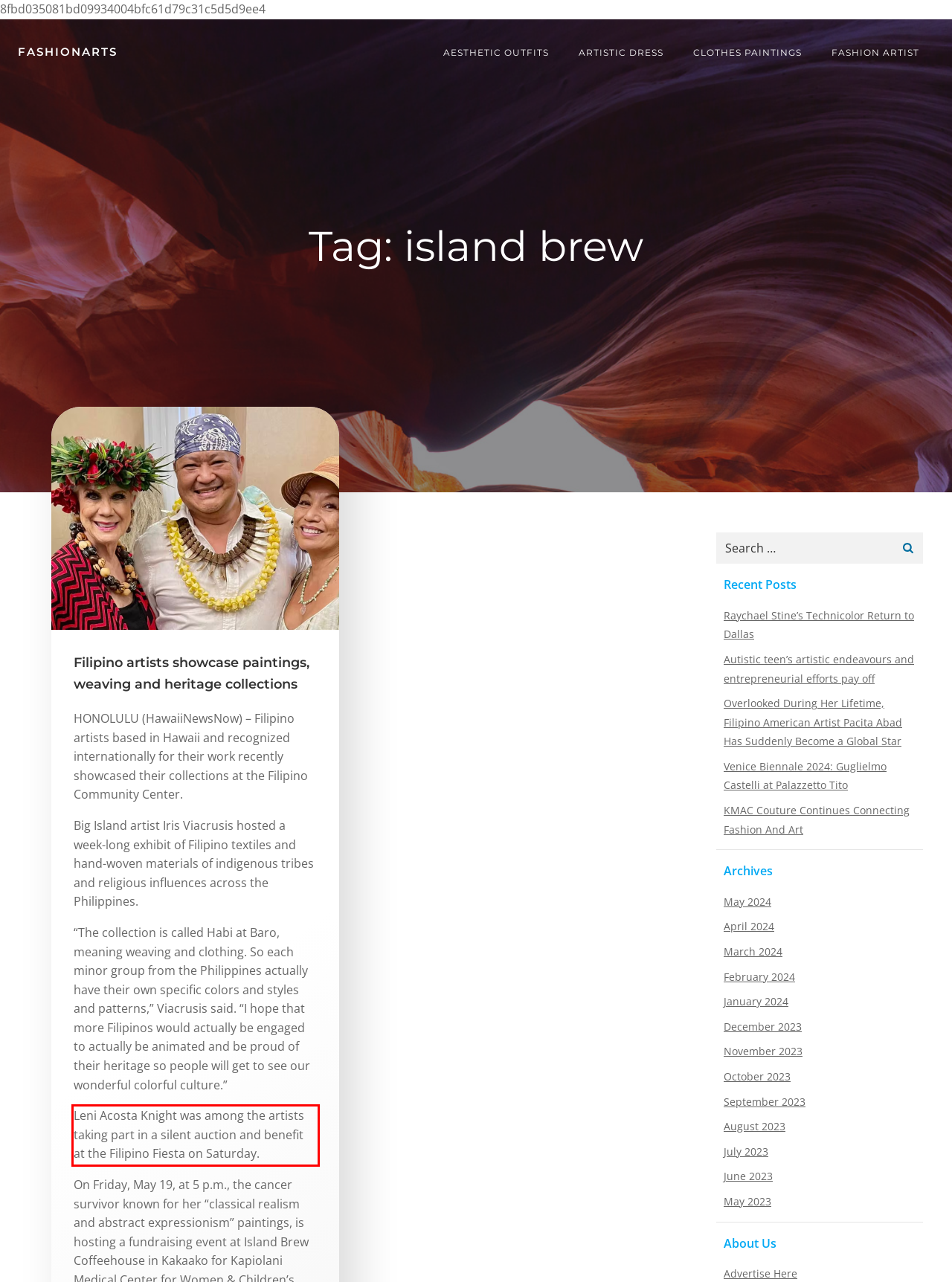Analyze the screenshot of the webpage and extract the text from the UI element that is inside the red bounding box.

Leni Acosta Knight was among the artists taking part in a silent auction and benefit at the Filipino Fiesta on Saturday.